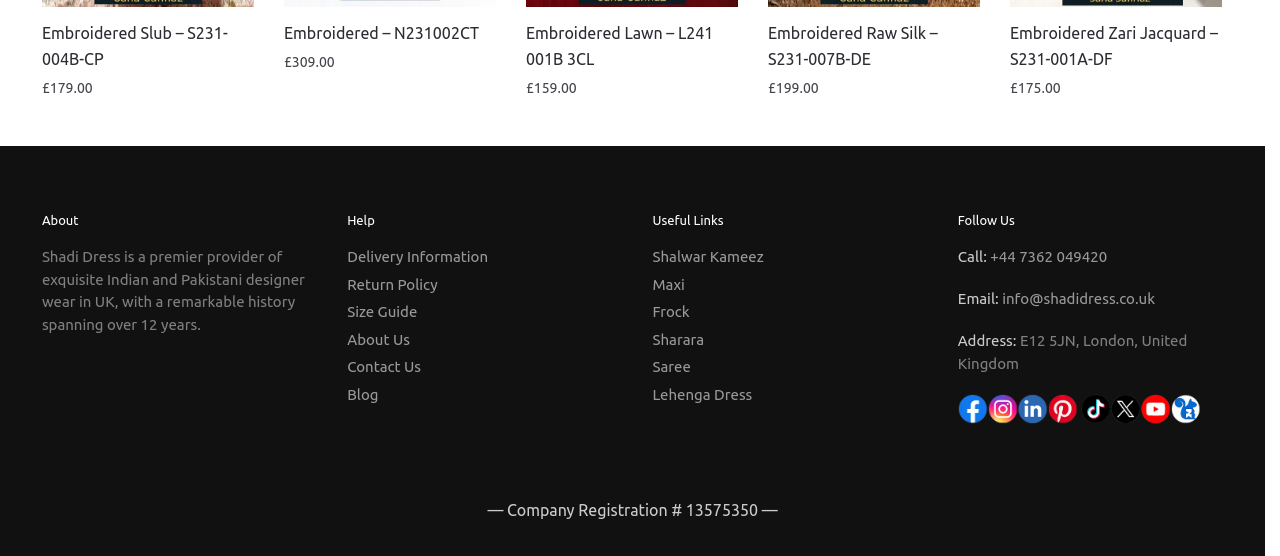Indicate the bounding box coordinates of the element that needs to be clicked to satisfy the following instruction: "Follow Shalwar Kameez". The coordinates should be four float numbers between 0 and 1, i.e., [left, top, right, bottom].

[0.51, 0.446, 0.597, 0.477]